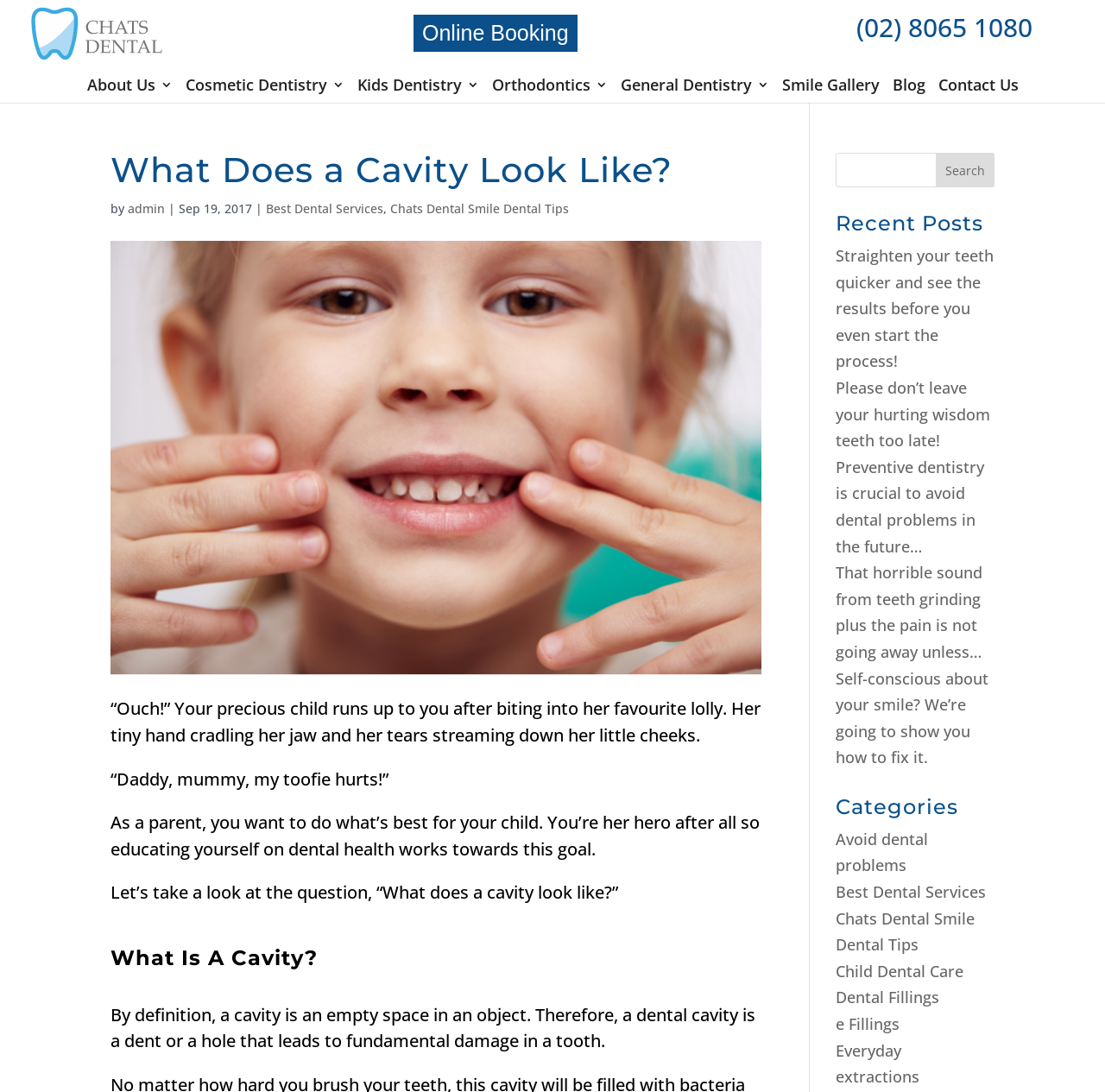Provide a thorough and detailed response to the question by examining the image: 
What is the topic of the article with the image 'Why kids need to see dentist'?

I found the image 'Why kids need to see dentist' and looked at the surrounding text, which suggests that the article is about dental health for kids.